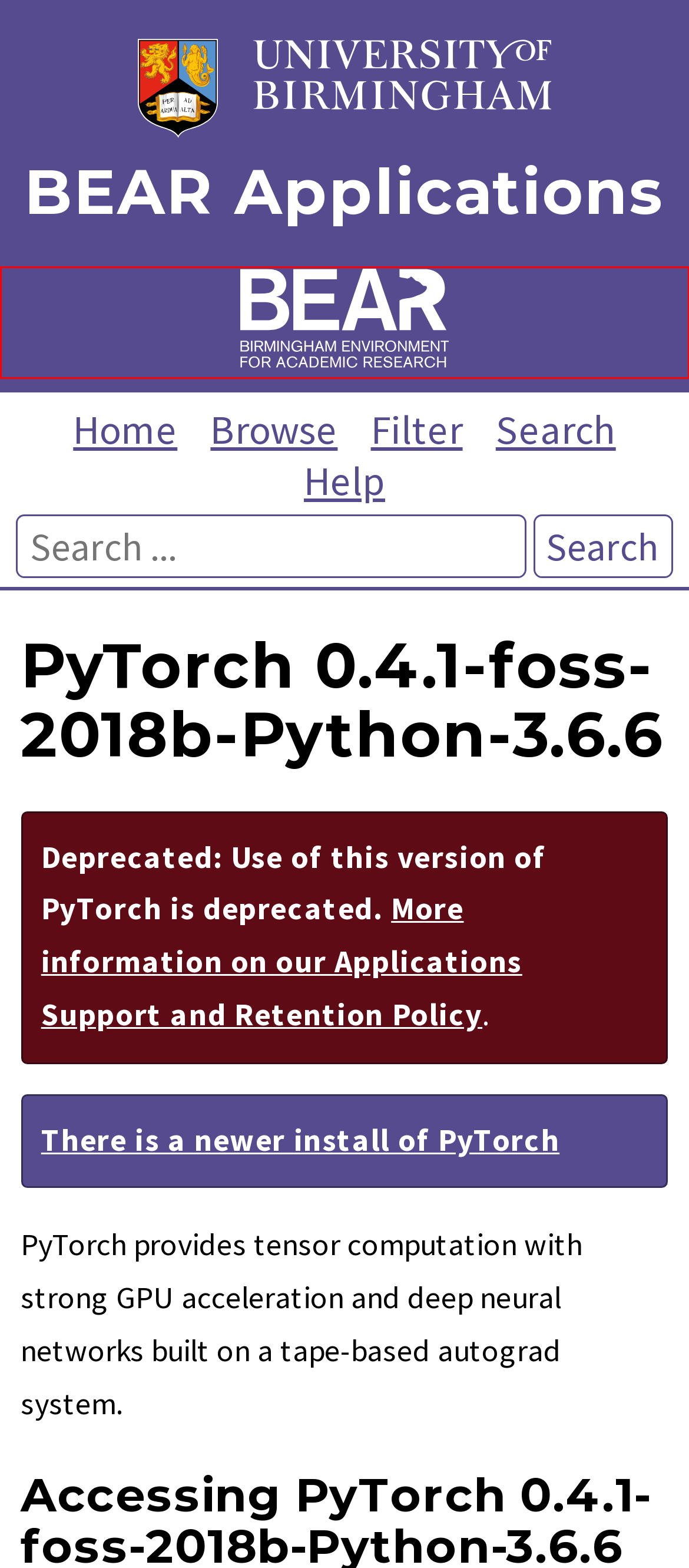You are given a screenshot of a webpage with a red rectangle bounding box. Choose the best webpage description that matches the new webpage after clicking the element in the bounding box. Here are the candidates:
A. A leading global university - University of Birmingham
B. PyTorch
C. Further Job Options - BEAR Technical Docs
D. BEAR
E. BEAR Software - University of Birmingham
F. Freedom of Information - University of Birmingham
G. BEAR Accessibility
H. Legal information - University of Birmingham

D